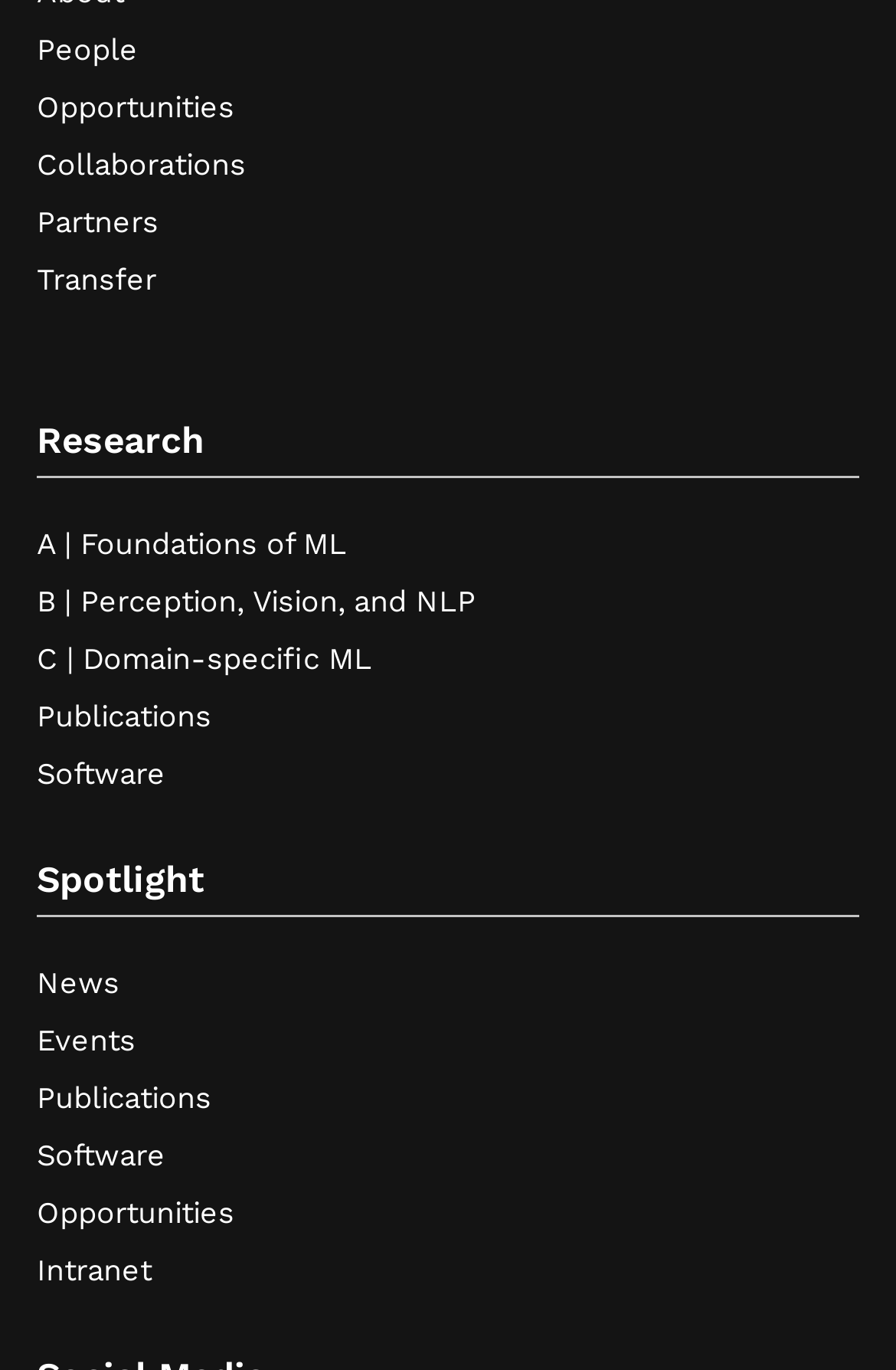Determine the bounding box coordinates of the section I need to click to execute the following instruction: "View the image of Apple Mac desktop computer". Provide the coordinates as four float numbers between 0 and 1, i.e., [left, top, right, bottom].

None